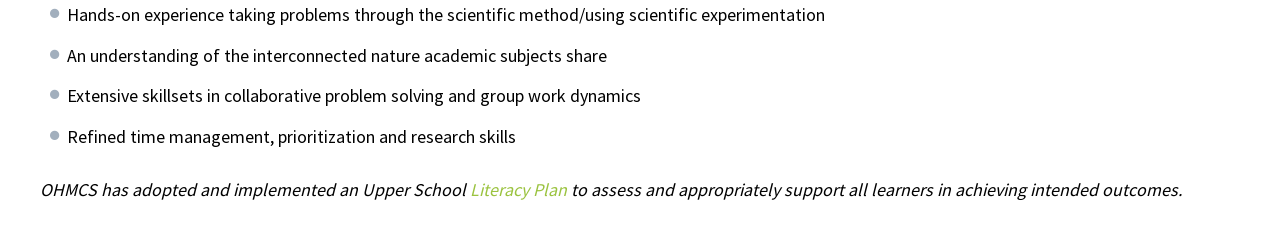Provide a brief response to the question using a single word or phrase: 
What is the purpose of the Upper School Literacy Plan?

to assess and support learners